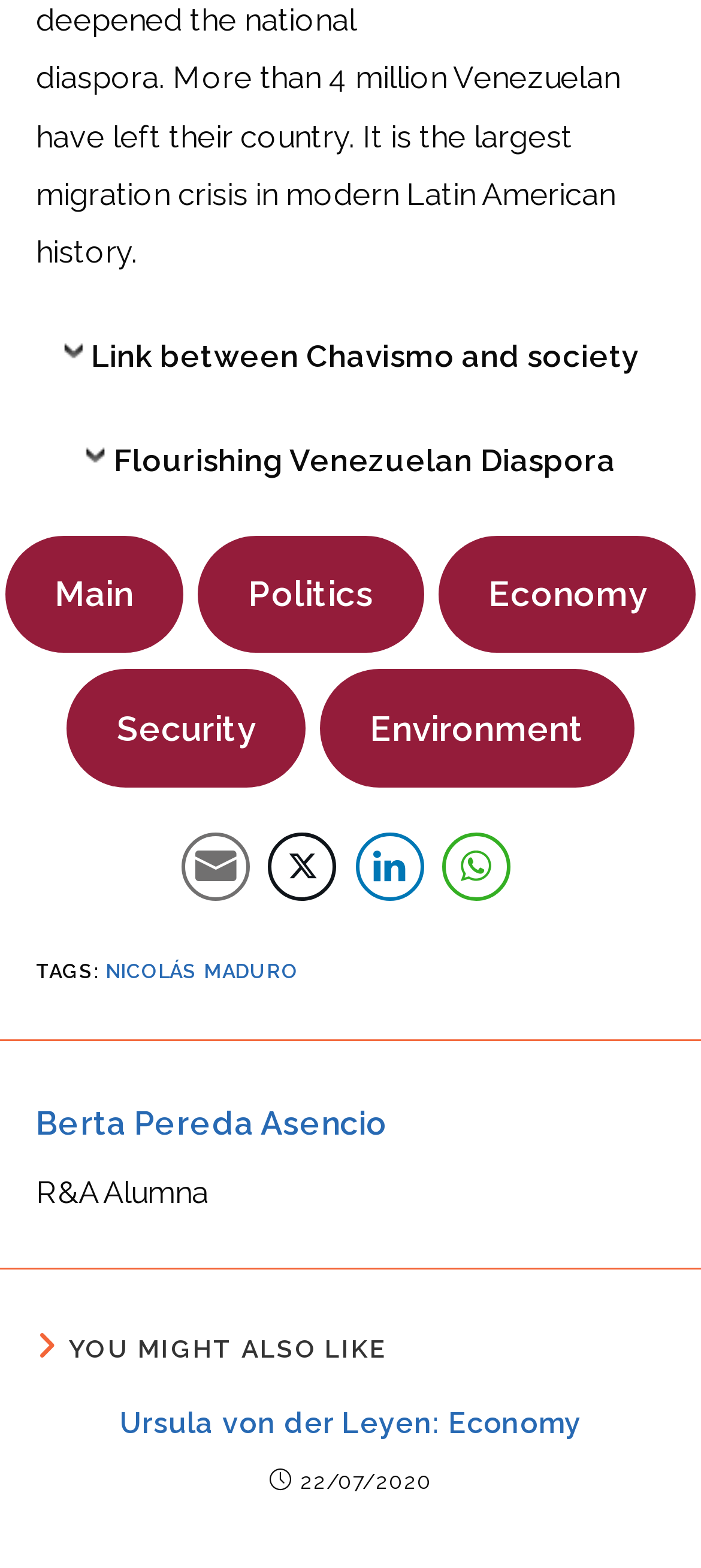Locate the bounding box coordinates of the element to click to perform the following action: 'Read about Berta Pereda Asencio'. The coordinates should be given as four float values between 0 and 1, in the form of [left, top, right, bottom].

[0.051, 0.701, 0.554, 0.73]